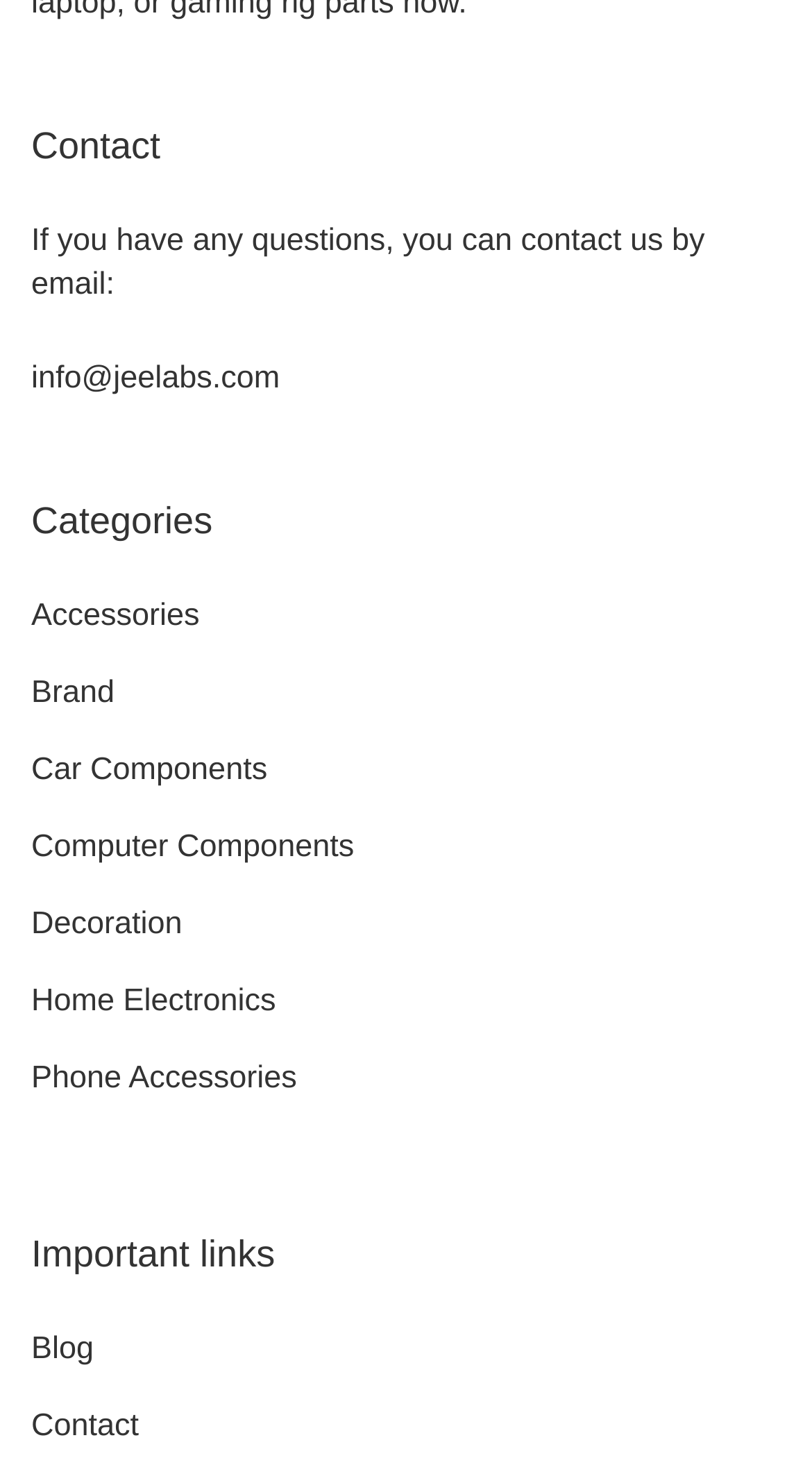Identify the bounding box coordinates of the clickable region necessary to fulfill the following instruction: "contact us by email". The bounding box coordinates should be four float numbers between 0 and 1, i.e., [left, top, right, bottom].

[0.038, 0.243, 0.345, 0.267]